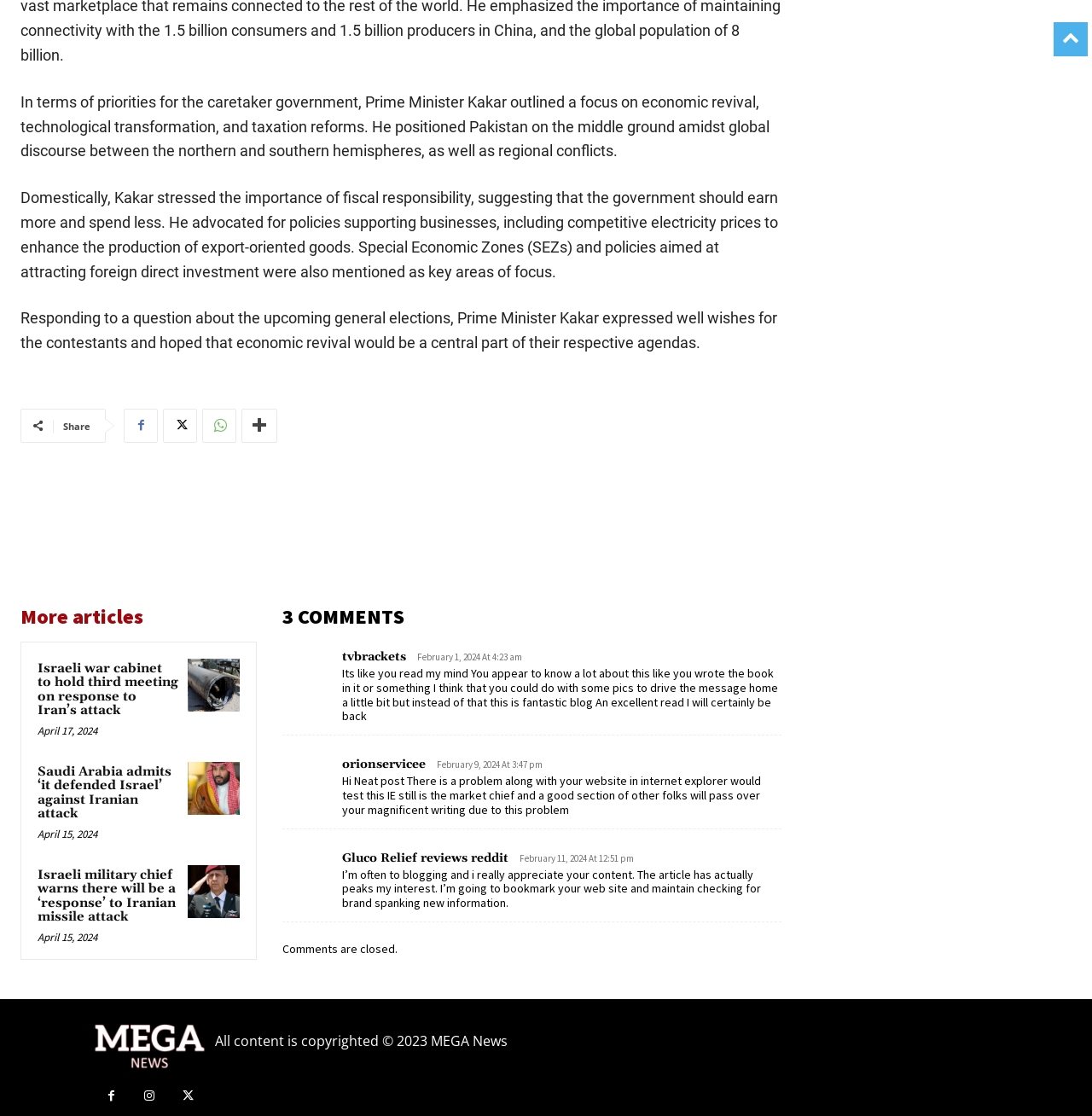Determine the bounding box for the UI element as described: "alt="spot_img"". The coordinates should be represented as four float numbers between 0 and 1, formatted as [left, top, right, bottom].

[0.019, 0.421, 0.37, 0.536]